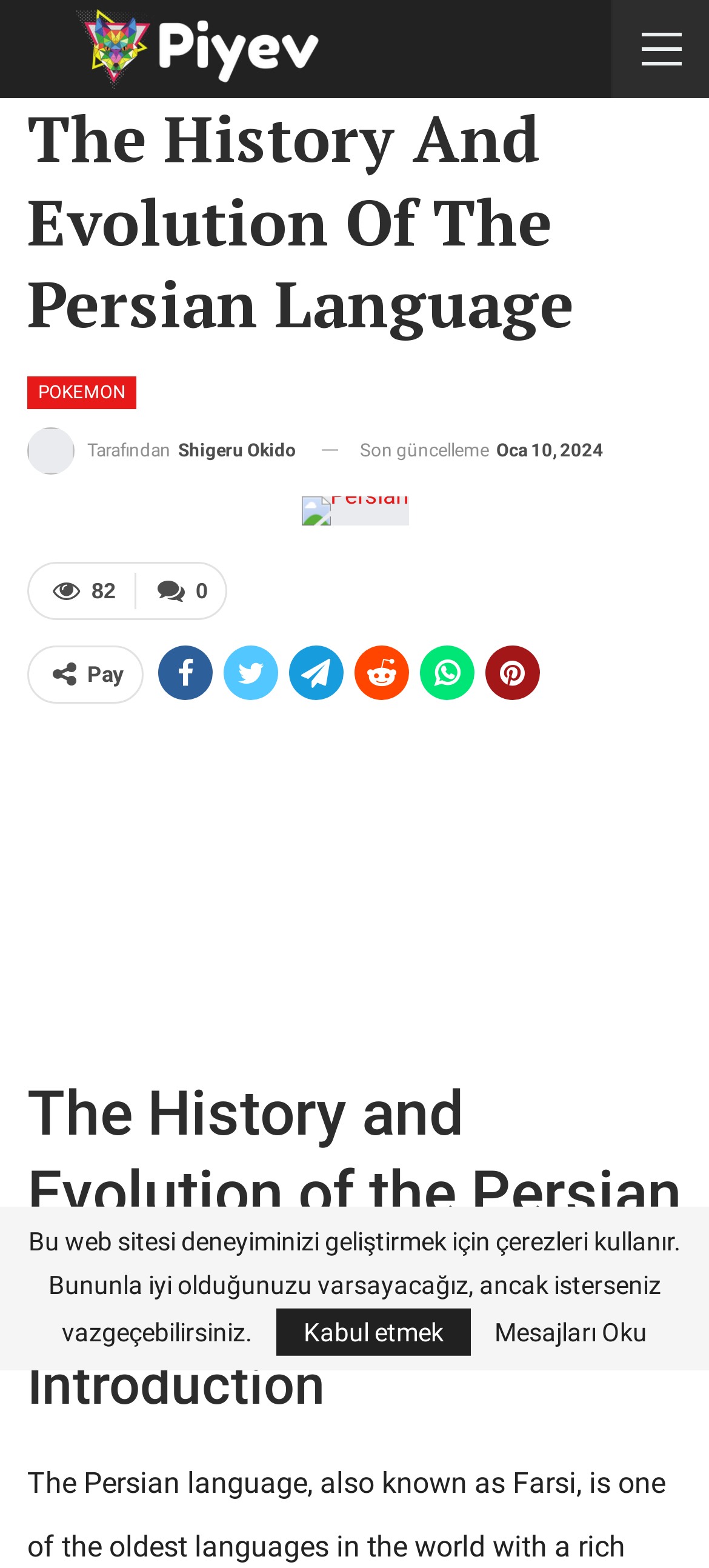What is the text next to the 'Son güncelleme' text?
Give a one-word or short phrase answer based on the image.

Oca 10, 2024